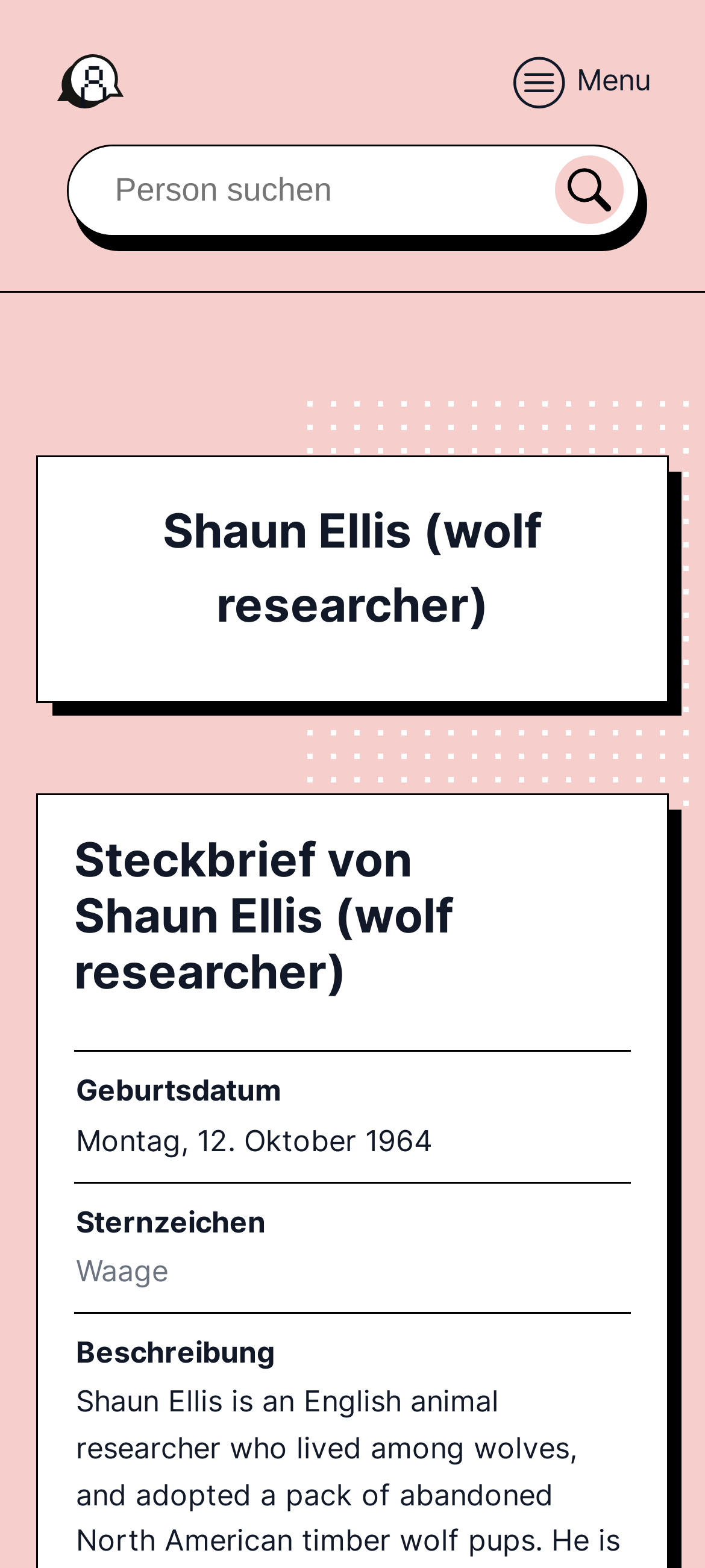Offer an in-depth caption of the entire webpage.

The webpage is about Shaun Ellis, an English animal researcher who lived among wolves and founded Wolf Pack Management. At the top left, there is a link, and to its right, there is a menu icon represented by a circle. Next to the icon, the text "Menu" is displayed. 

On the top right, there is a search bar with a text box and a button containing a magnifying glass icon. 

Below the search bar, there are two headings. The first heading displays the name "Shaun Ellis (wolf researcher)" in a larger font size. The second heading, "Steckbrief von Shaun Ellis (wolf researcher)", is displayed below the first one.

Under the headings, there is a table with three rows. The first row contains two columns: "Geburtsdatum" (birth date) and "Montag, 12. Oktober 1964" (Monday, October 12, 1964). The second row contains "Sternzeichen" (star sign) and "Waage" (Libra), with a link to the star sign. The third row contains "Beschreibung" (description), but the actual description is not provided.